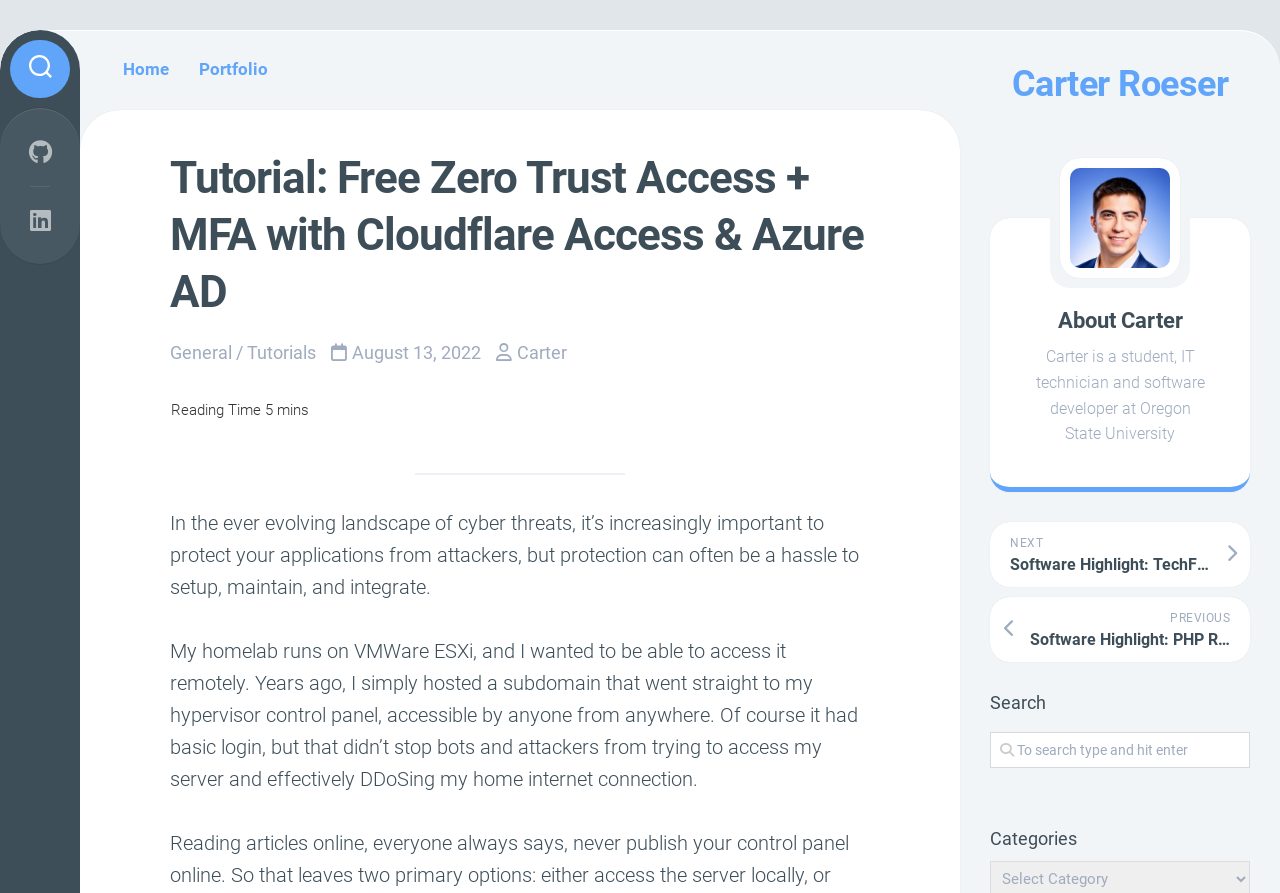Find the bounding box coordinates of the area that needs to be clicked in order to achieve the following instruction: "Click on the 'Portfolio' link". The coordinates should be specified as four float numbers between 0 and 1, i.e., [left, top, right, bottom].

[0.155, 0.065, 0.209, 0.09]